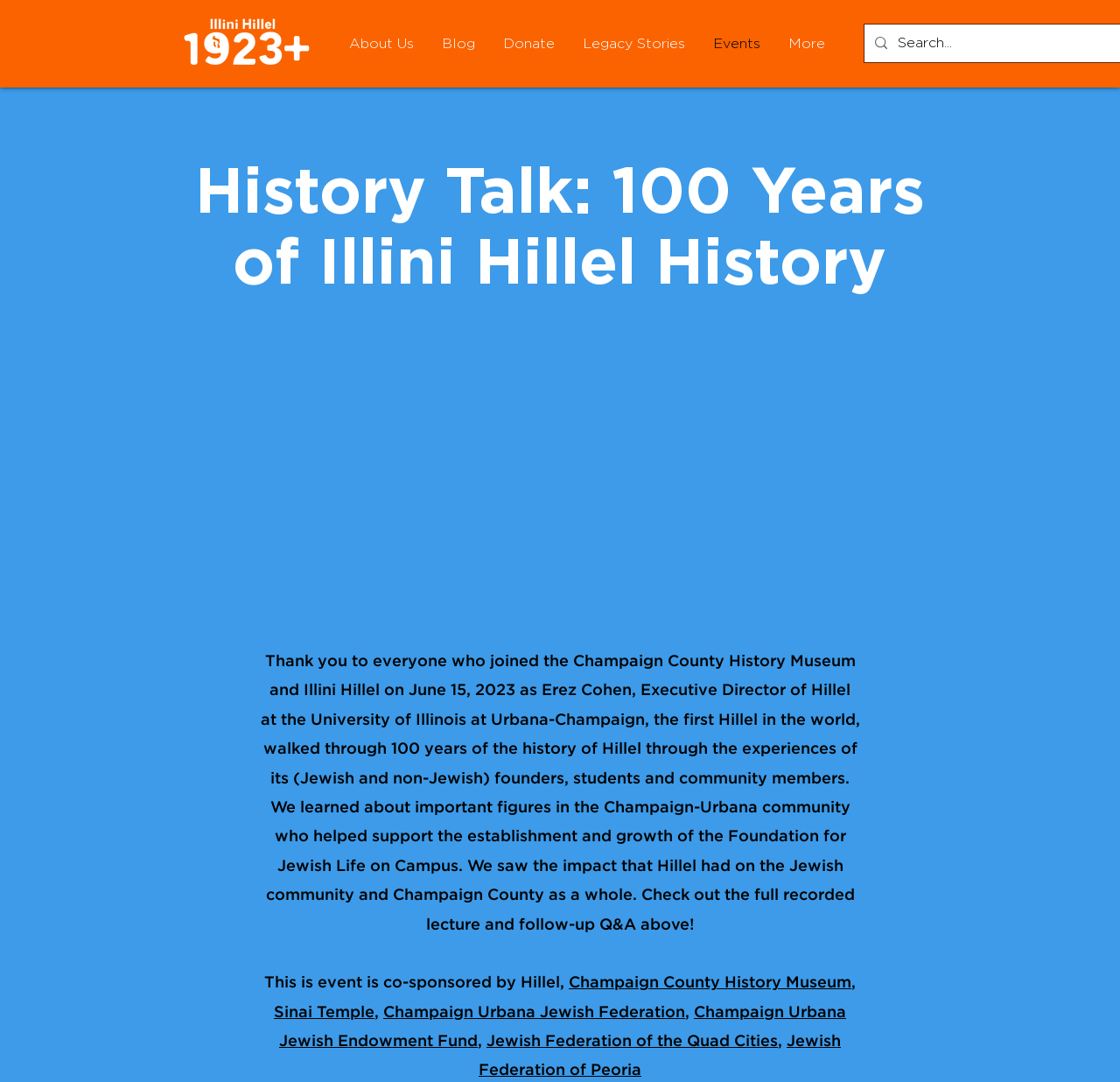Could you provide the bounding box coordinates for the portion of the screen to click to complete this instruction: "Search for something"?

[0.802, 0.023, 0.976, 0.057]